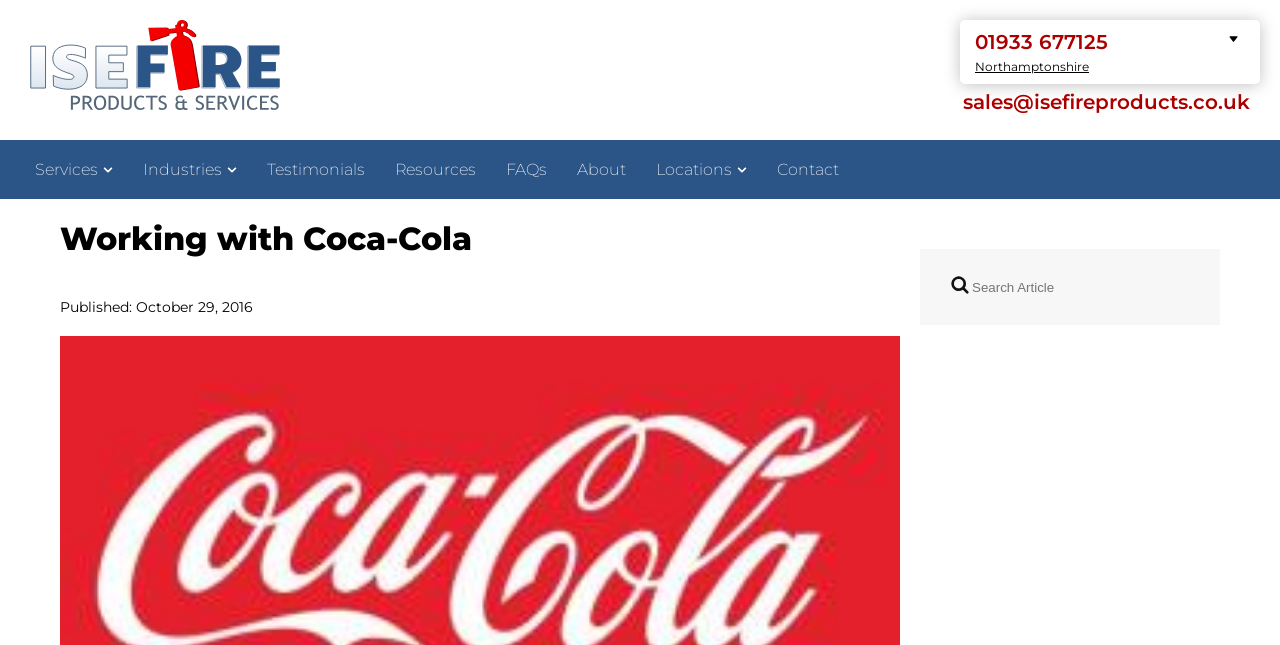Provide the bounding box coordinates of the HTML element this sentence describes: "01933 677125".

[0.762, 0.053, 0.866, 0.082]